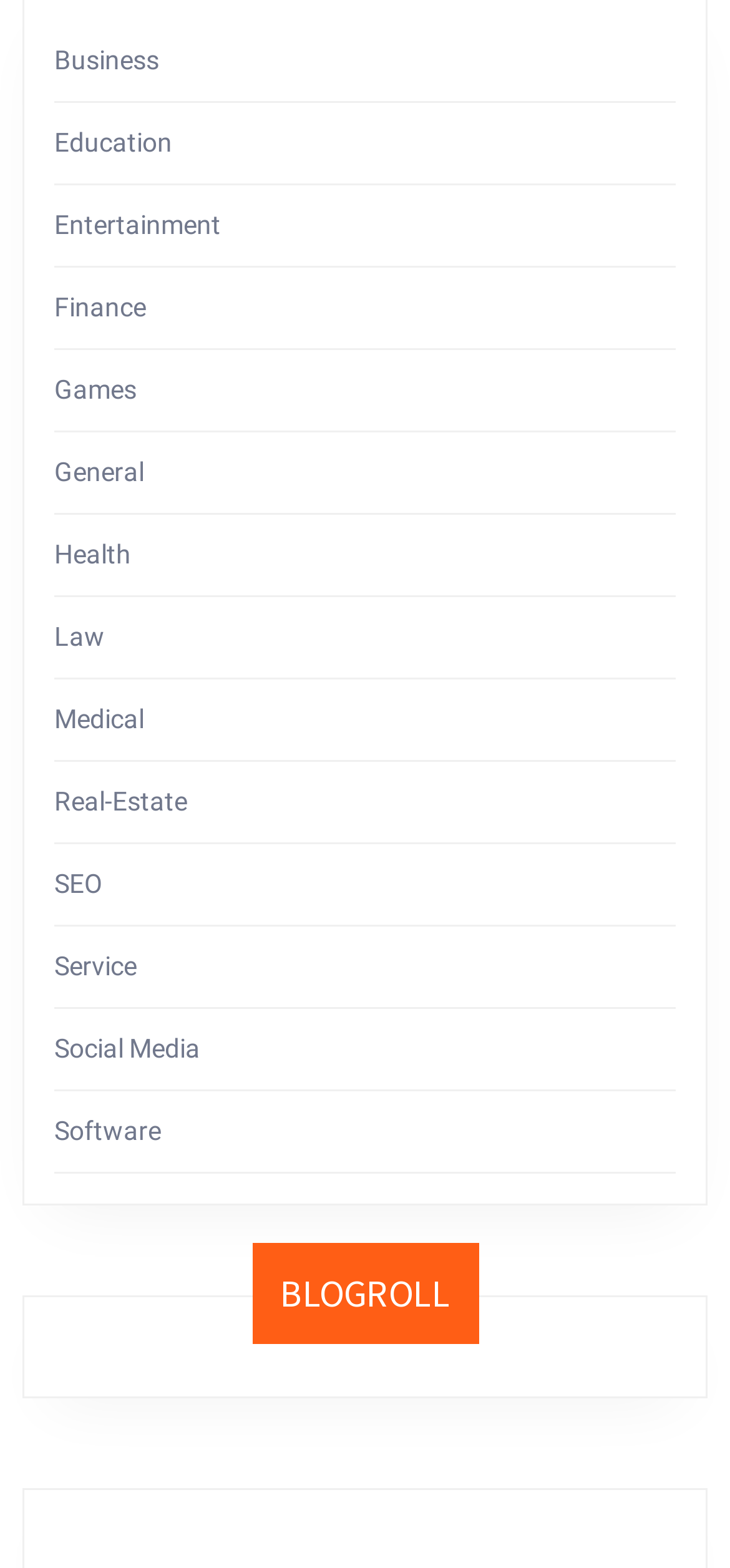Locate the bounding box coordinates of the element you need to click to accomplish the task described by this instruction: "Read BLOGROLL".

[0.345, 0.793, 0.655, 0.857]